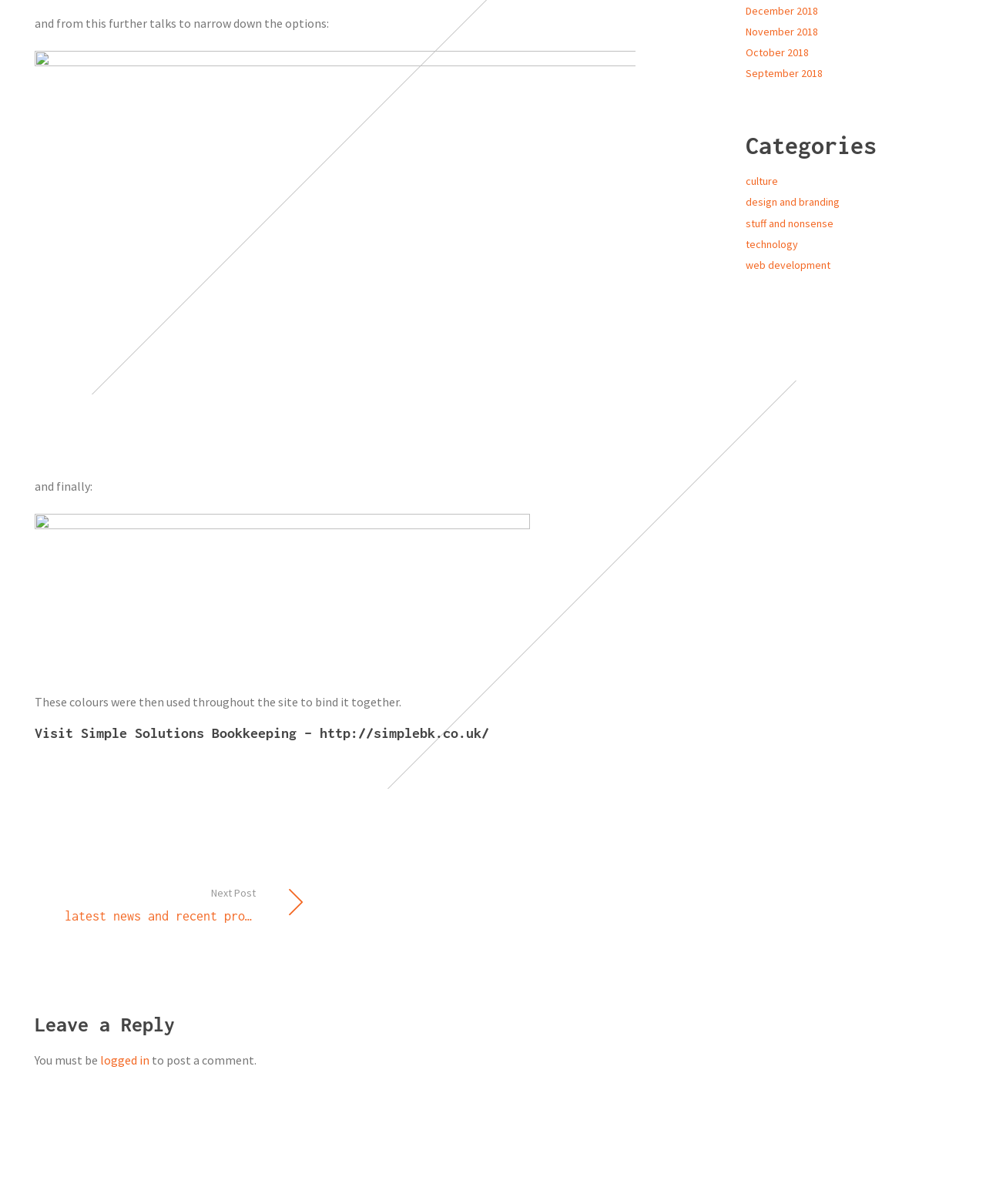Locate and provide the bounding box coordinates for the HTML element that matches this description: "culture".

[0.756, 0.145, 0.789, 0.156]